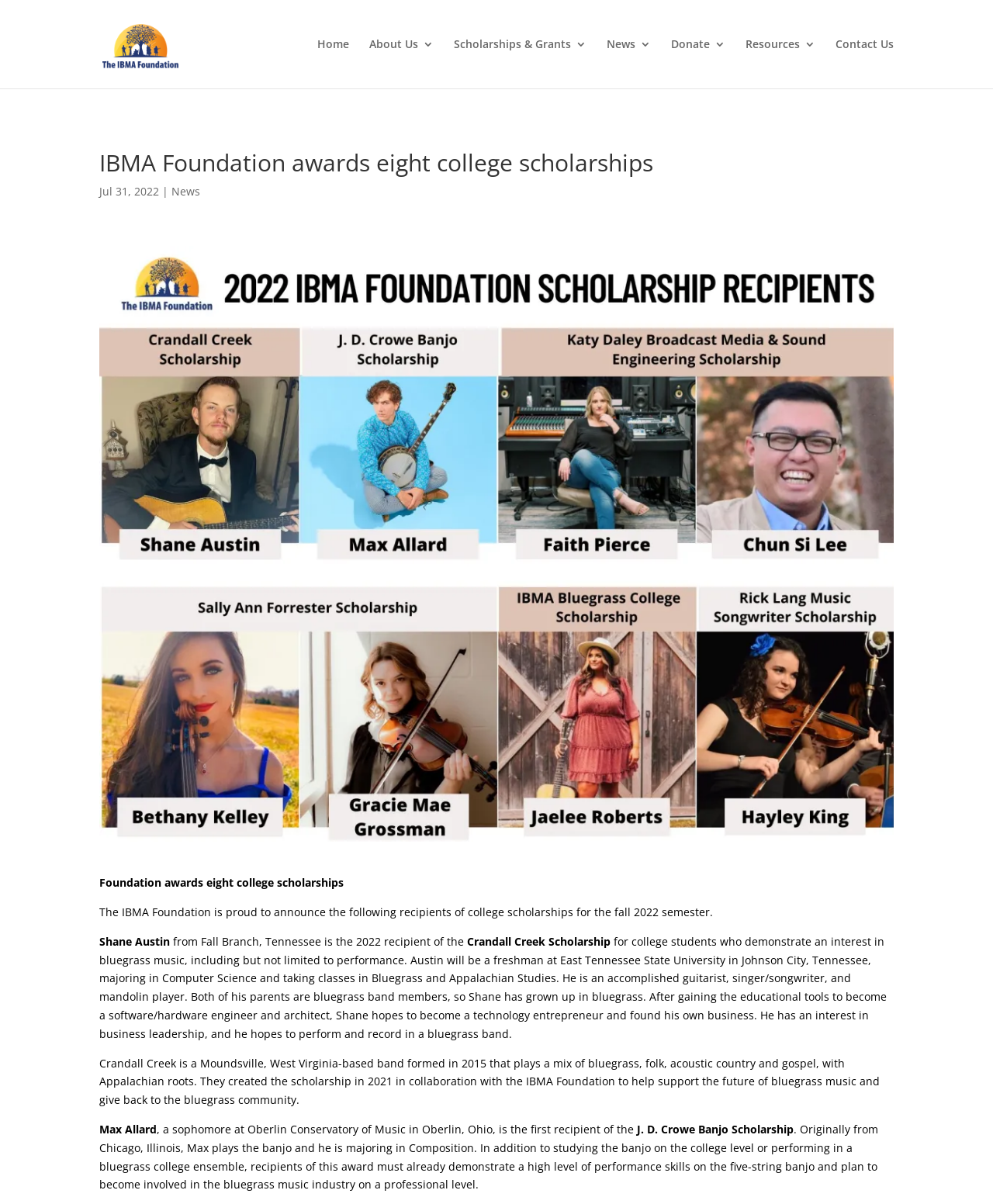Locate the bounding box coordinates of the UI element described by: "alt="IBMA Foundation"". The bounding box coordinates should consist of four float numbers between 0 and 1, i.e., [left, top, right, bottom].

[0.103, 0.029, 0.21, 0.042]